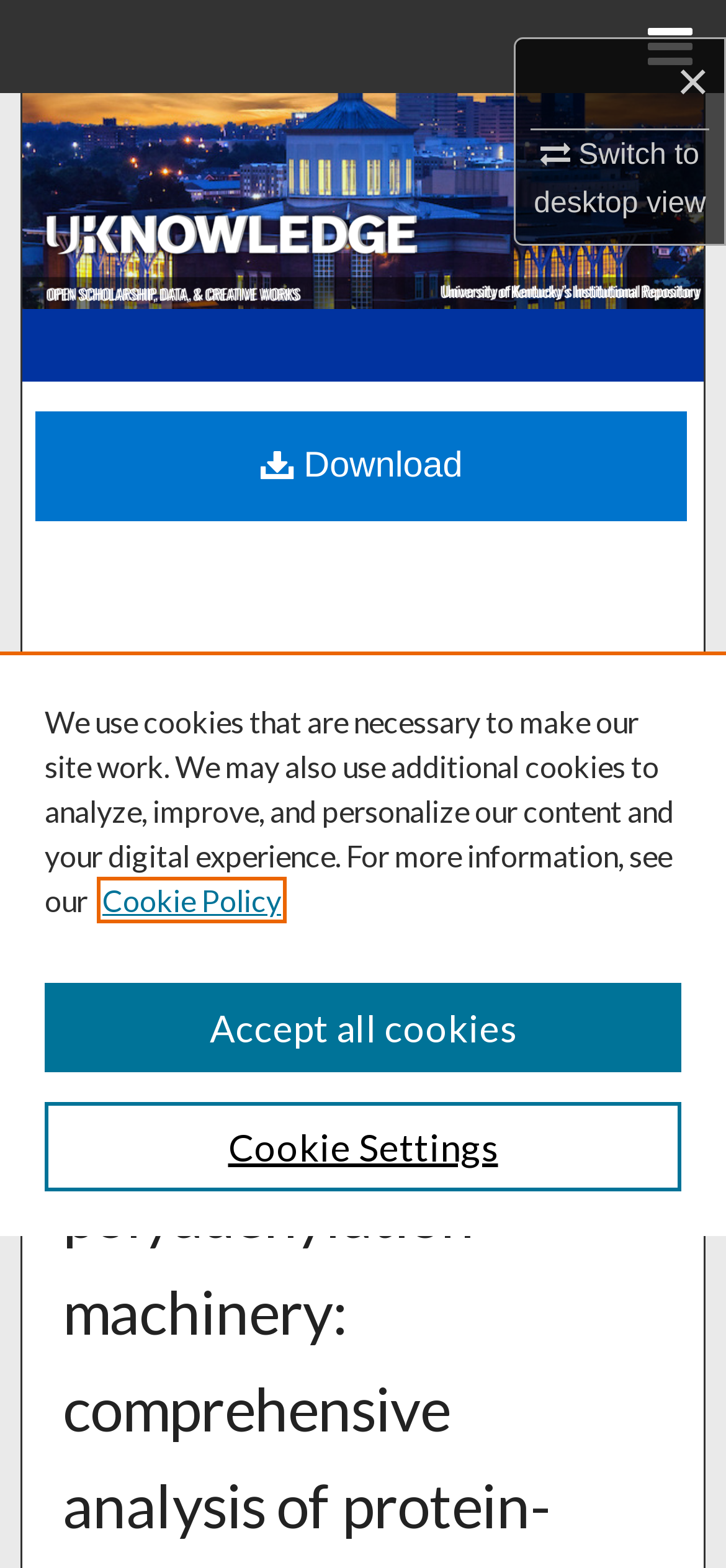What is the purpose of the cookie banner?
Based on the visual details in the image, please answer the question thoroughly.

The cookie banner is a region on the webpage that informs users about the website's cookie usage and provides options to accept or customize cookie settings. It is intended to inform users about the website's cookie policy and obtain their consent.